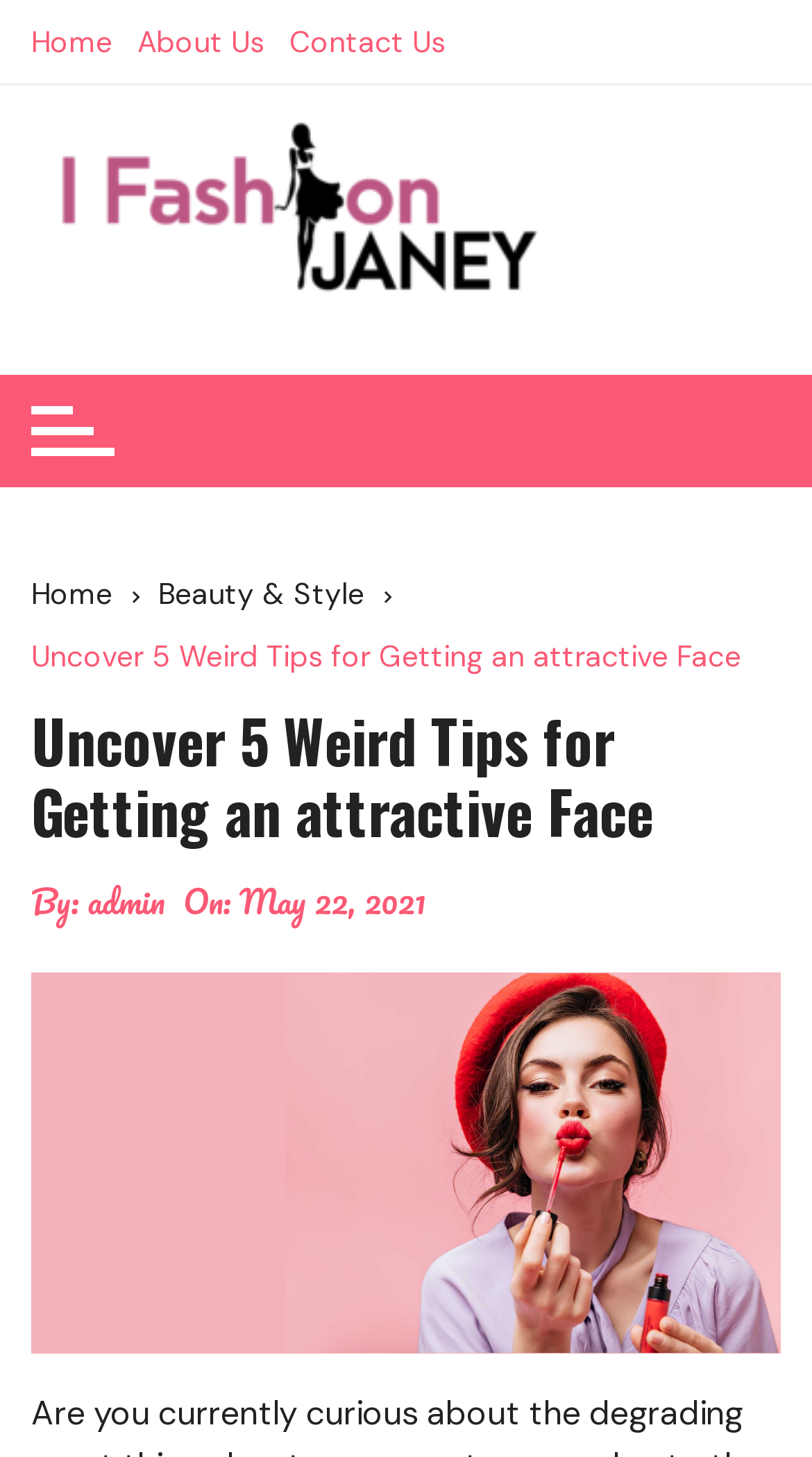Could you highlight the region that needs to be clicked to execute the instruction: "read about us"?

[0.169, 0.0, 0.346, 0.057]